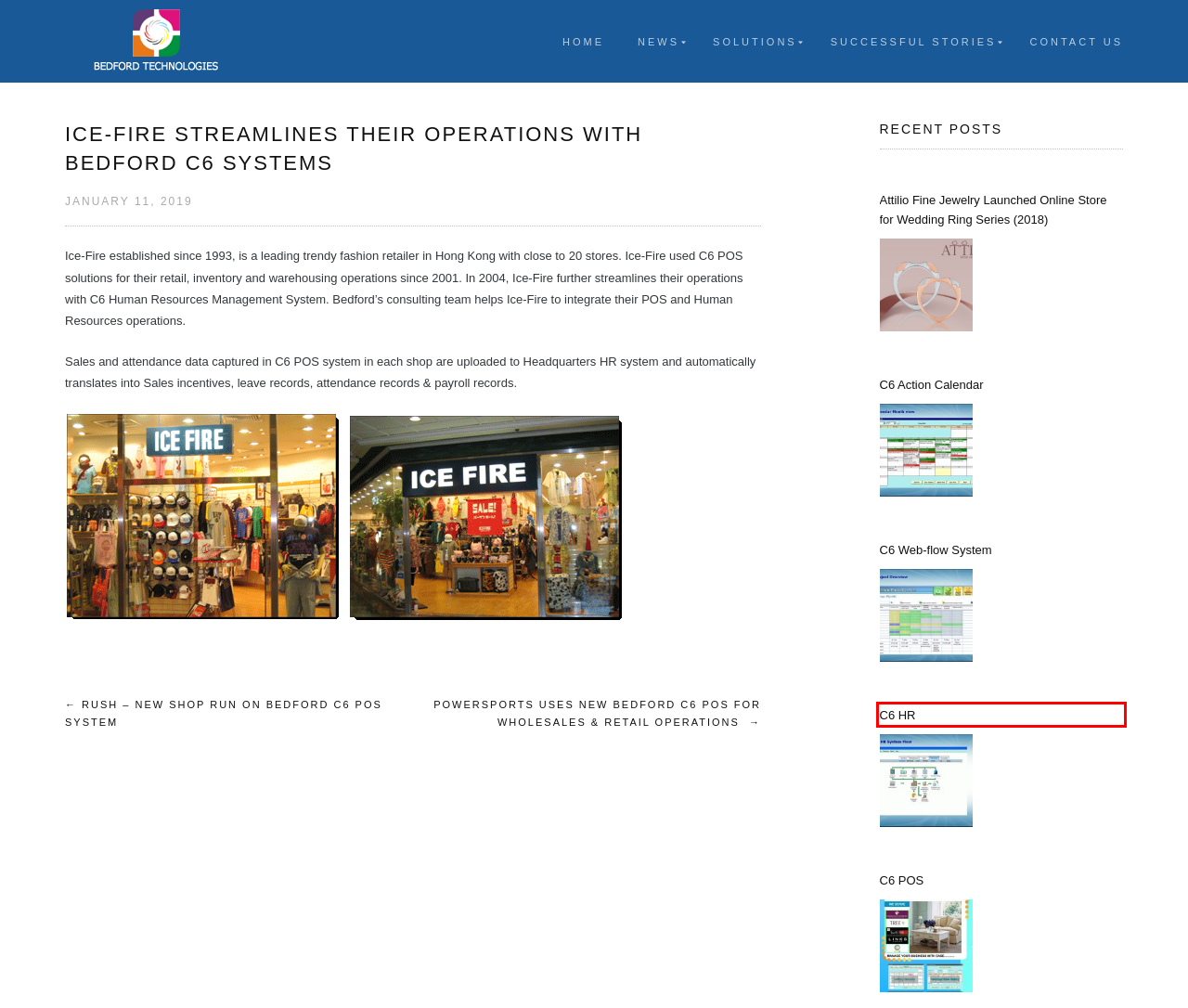Analyze the screenshot of a webpage featuring a red rectangle around an element. Pick the description that best fits the new webpage after interacting with the element inside the red bounding box. Here are the candidates:
A. Powersports uses new Bedford C6 POS for wholesales & retail operations – Welcome to Bedford
B. C6 Web-flow System – Welcome to Bedford
C. Successful Stories – Welcome to Bedford
D. C6 Action Calendar – Welcome to Bedford
E. Attilio Fine Jewelry Launched Online Store for Wedding Ring Series (2018) – Welcome to Bedford
F. RUSH – new shop run on Bedford C6 POS System – Welcome to Bedford
G. C6 POS – Welcome to Bedford
H. C6 HR – Welcome to Bedford

H